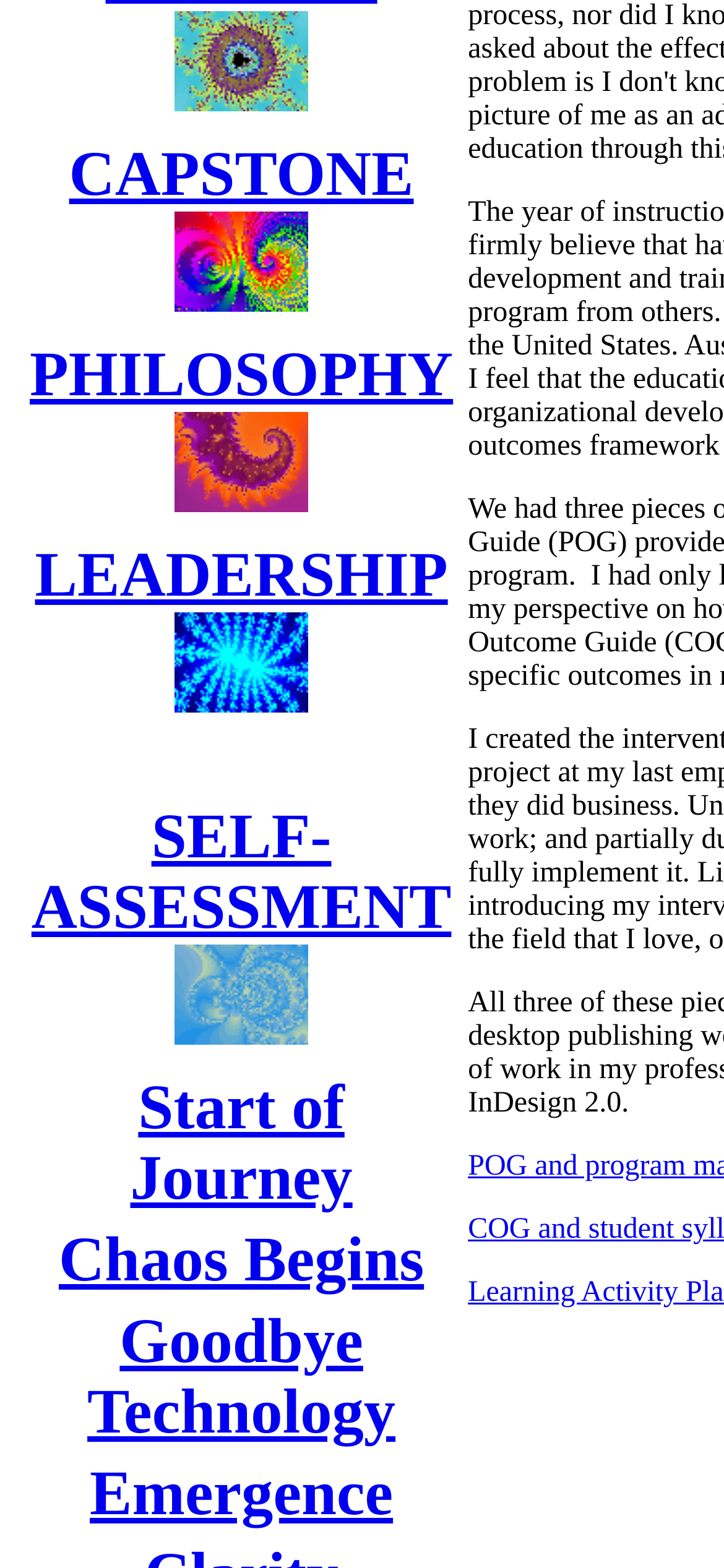Predict the bounding box for the UI component with the following description: "CAPSTONE".

[0.095, 0.09, 0.571, 0.134]